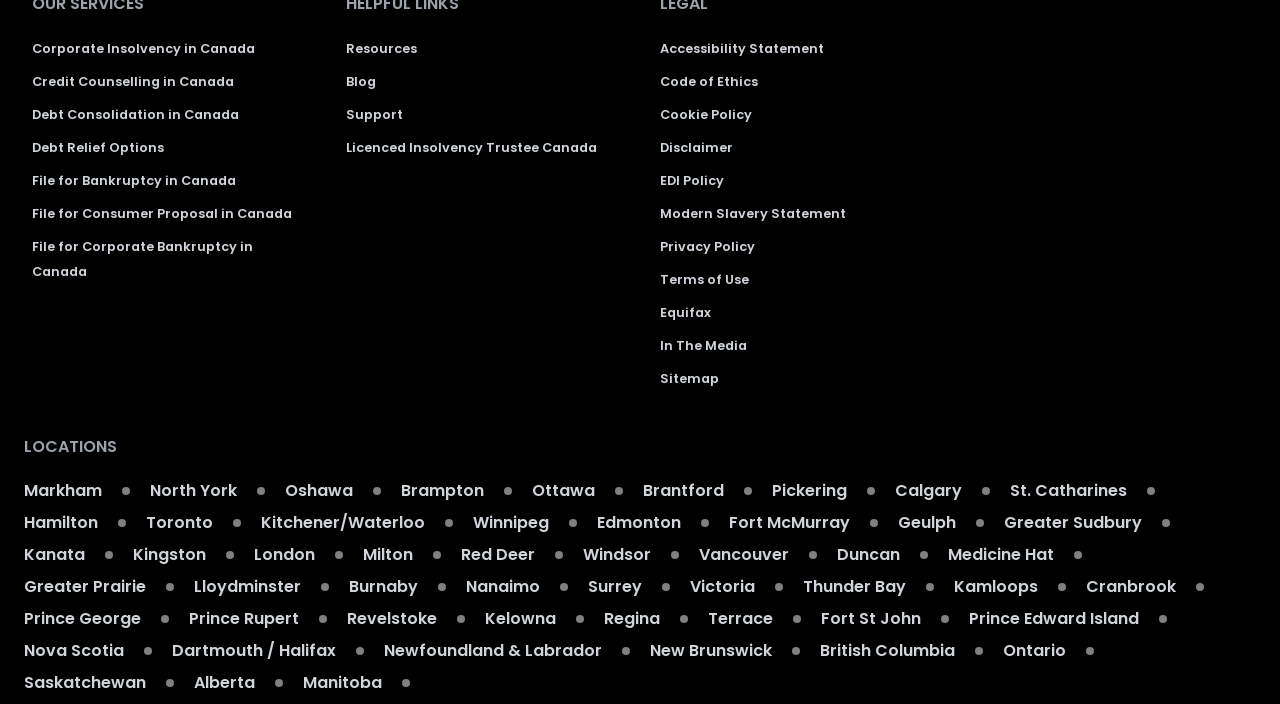What is the 'Licenced Insolvency Trustee Canada' link related to? Refer to the image and provide a one-word or short phrase answer.

Insolvency services